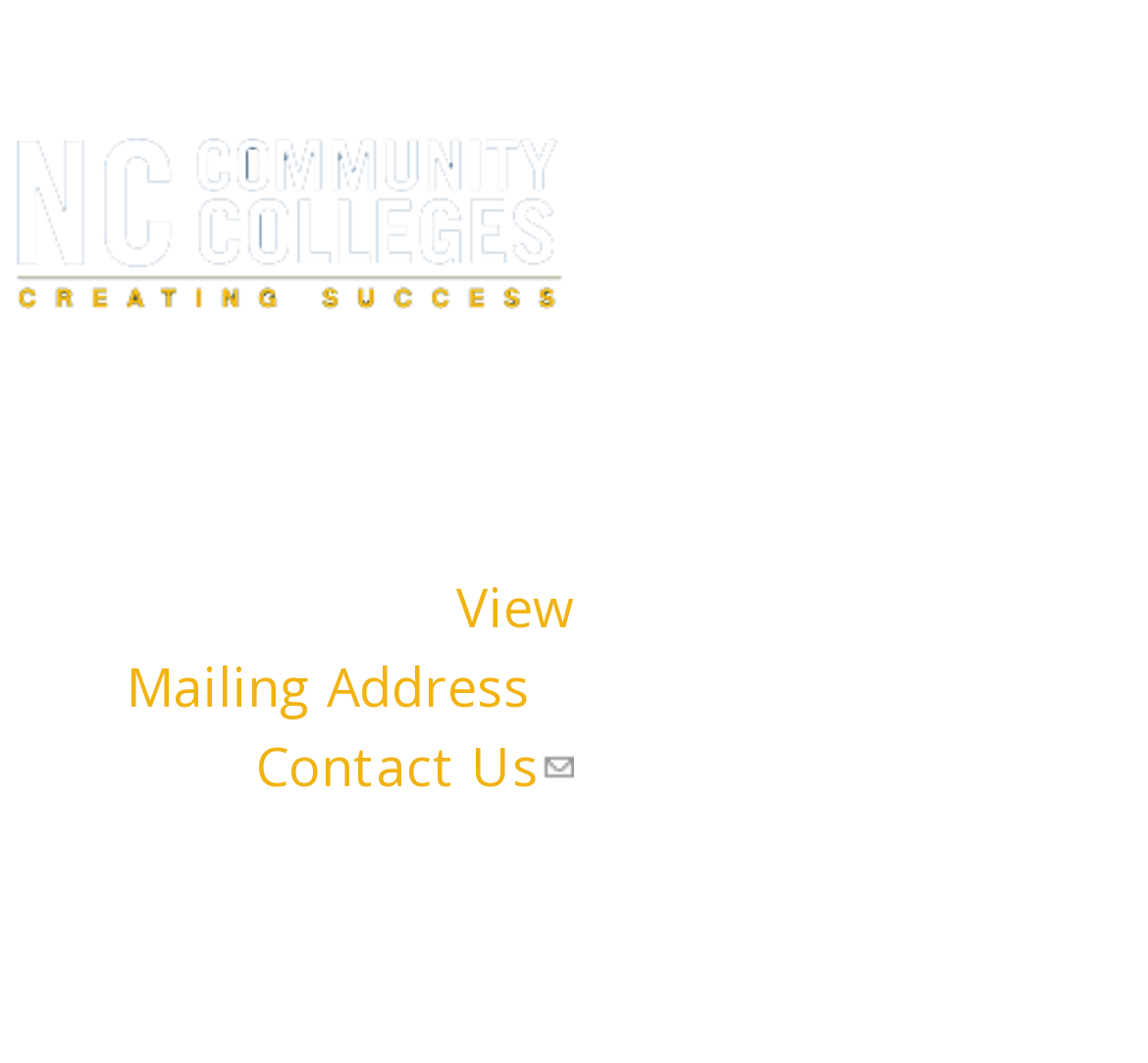Determine the bounding box of the UI component based on this description: "YouTube". The bounding box coordinates should be four float values between 0 and 1, i.e., [left, top, right, bottom].

[0.9, 0.774, 0.972, 0.851]